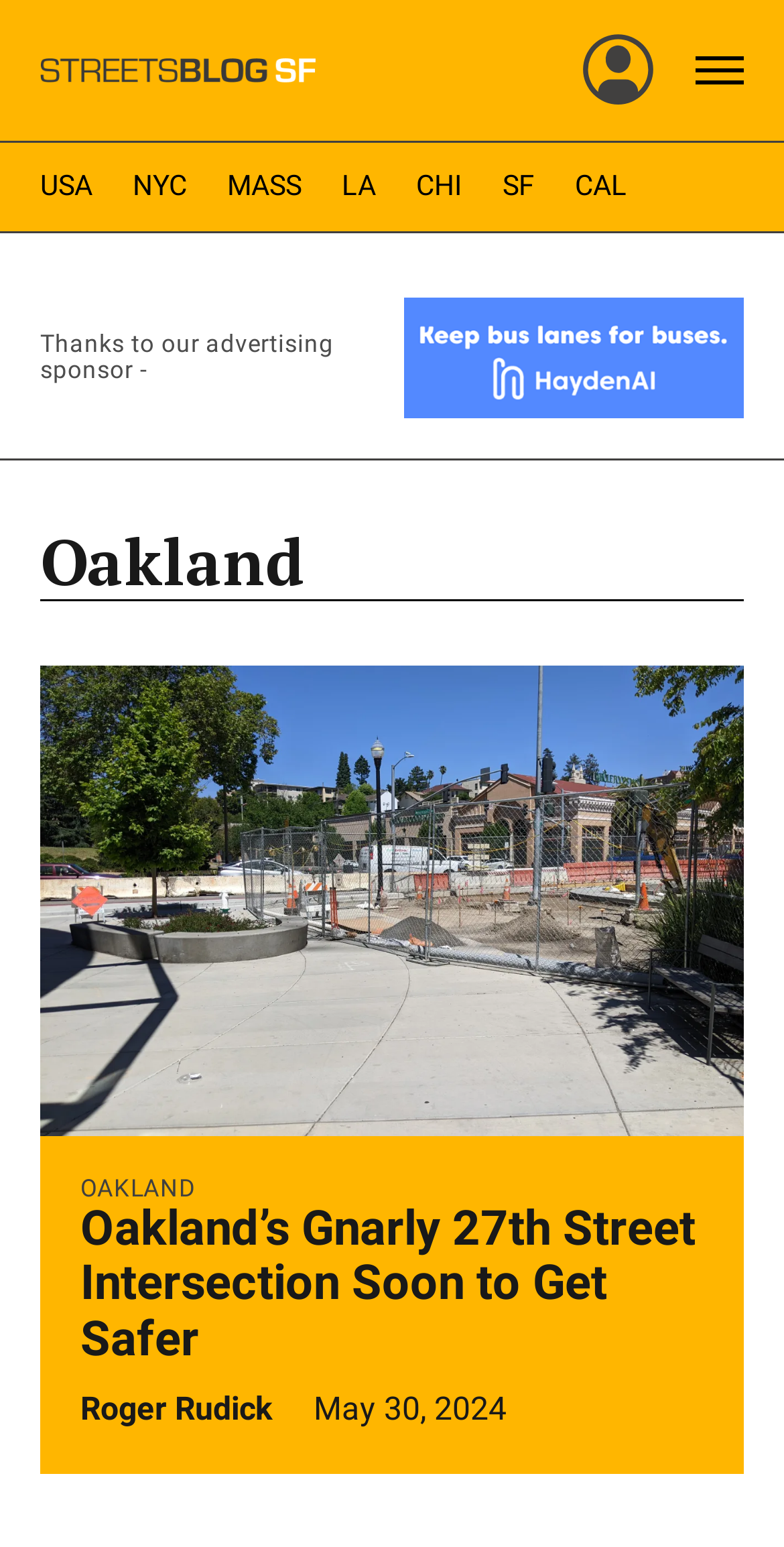How many navigation links are available?
Look at the screenshot and respond with a single word or phrase.

7